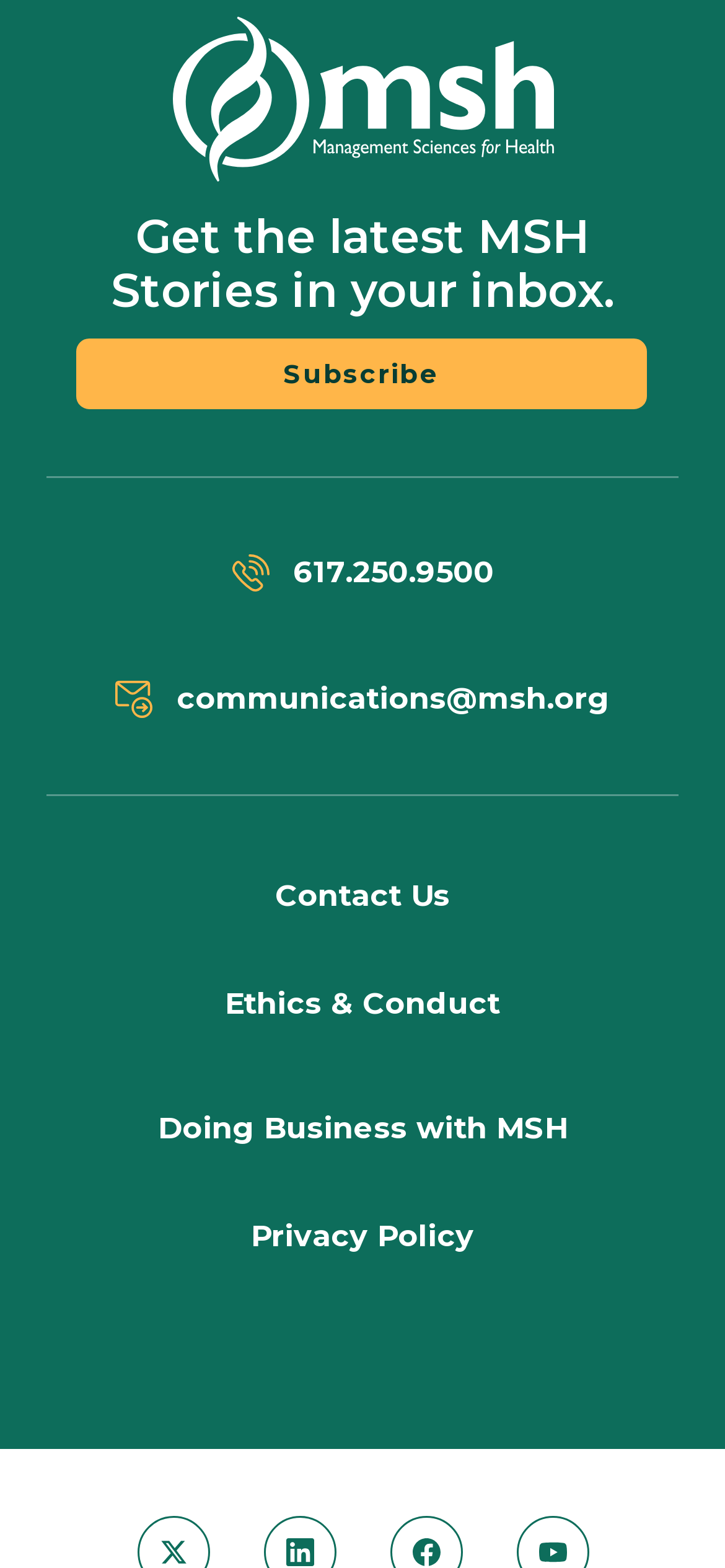Bounding box coordinates must be specified in the format (top-left x, top-left y, bottom-right x, bottom-right y). All values should be floating point numbers between 0 and 1. What are the bounding box coordinates of the UI element described as: Management Sciences for Health

[0.237, 0.097, 0.763, 0.123]